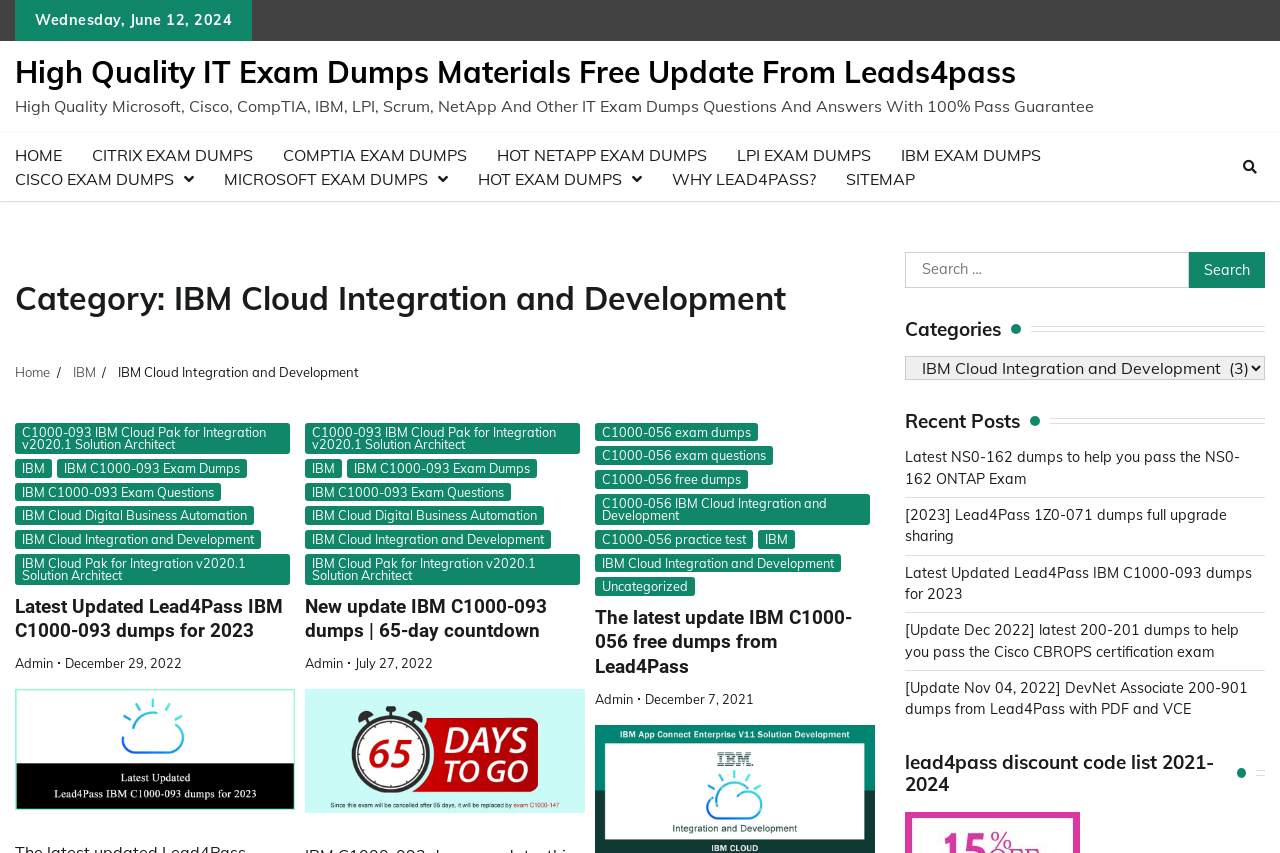Determine the bounding box coordinates of the region to click in order to accomplish the following instruction: "Check the 'Latest Updated Lead4Pass IBM C1000-093 dumps for 2023' post". Provide the coordinates as four float numbers between 0 and 1, specifically [left, top, right, bottom].

[0.707, 0.661, 0.978, 0.707]